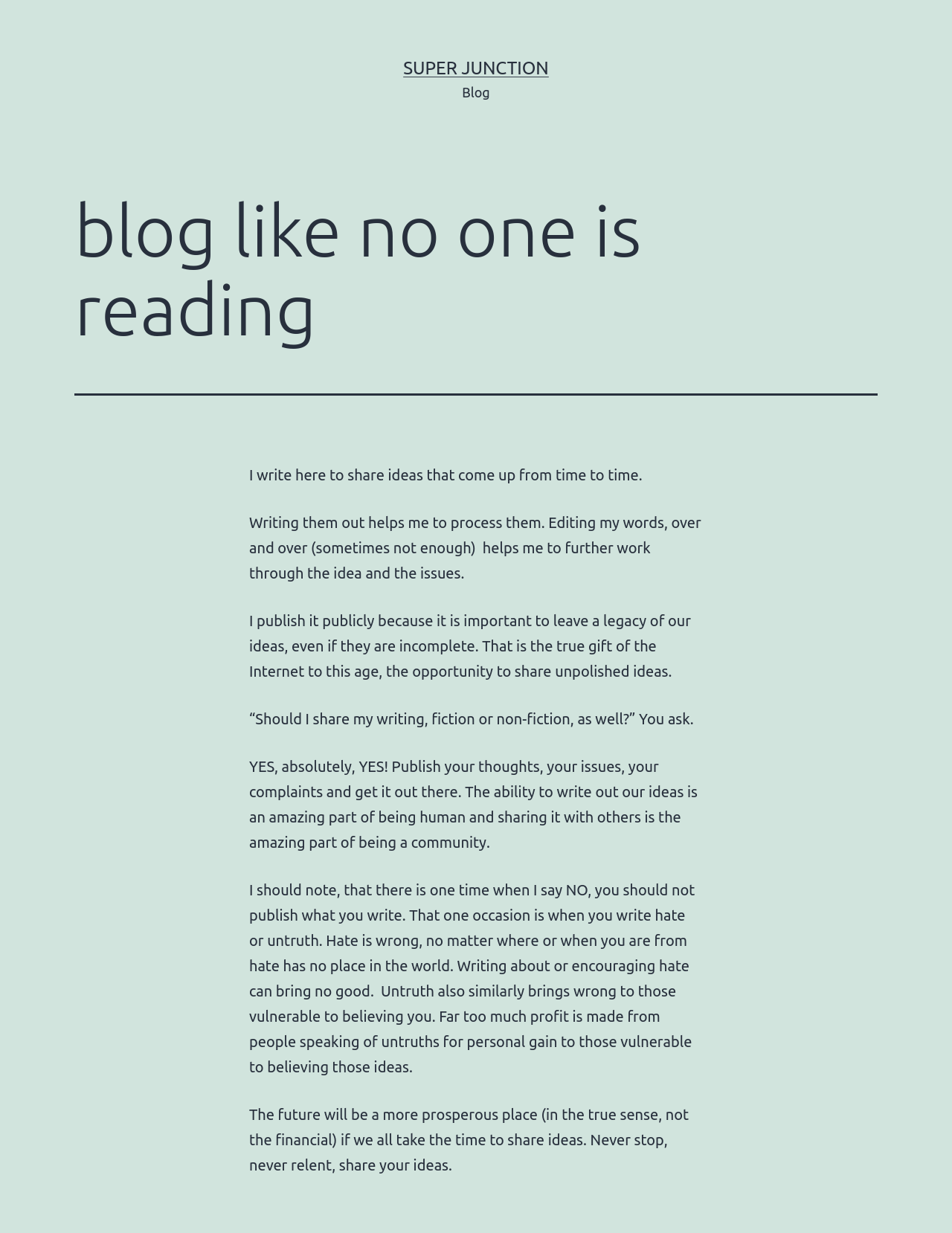What is the author's encouragement to readers? Look at the image and give a one-word or short phrase answer.

Publish your thoughts